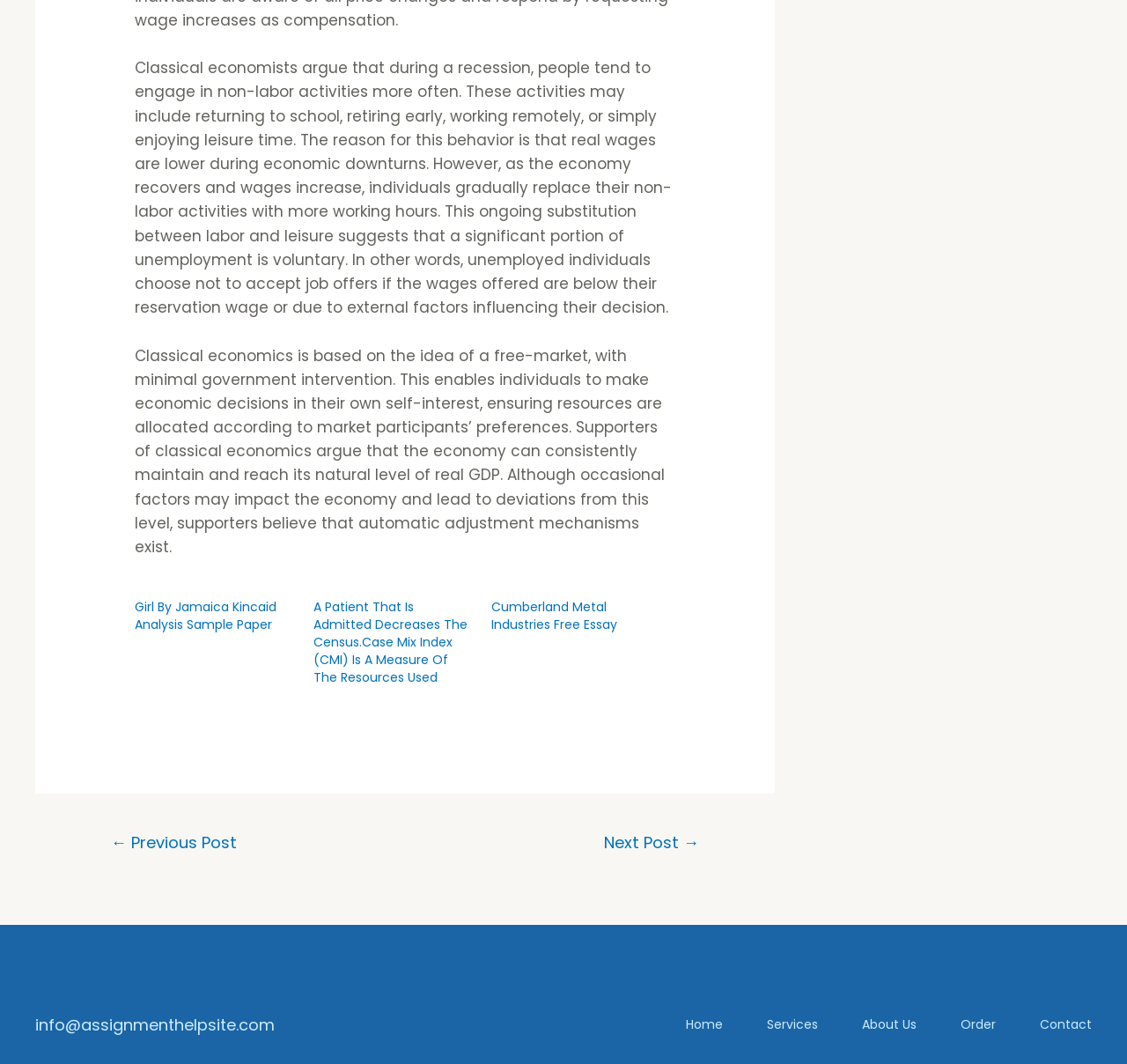Determine the bounding box coordinates of the element's region needed to click to follow the instruction: "go to home page". Provide these coordinates as four float numbers between 0 and 1, formatted as [left, top, right, bottom].

[0.57, 0.952, 0.641, 0.975]